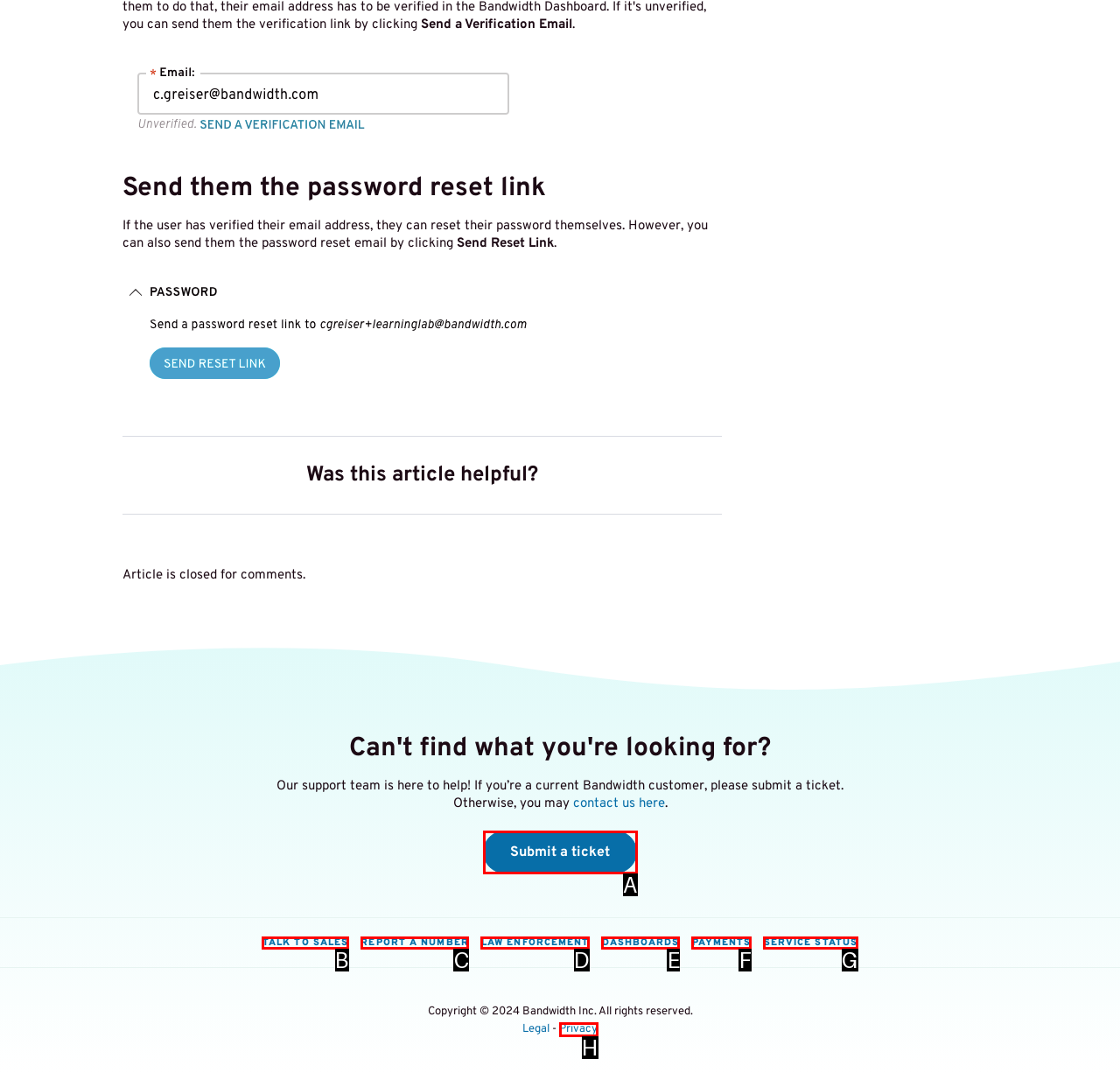With the description: Service Status, find the option that corresponds most closely and answer with its letter directly.

G